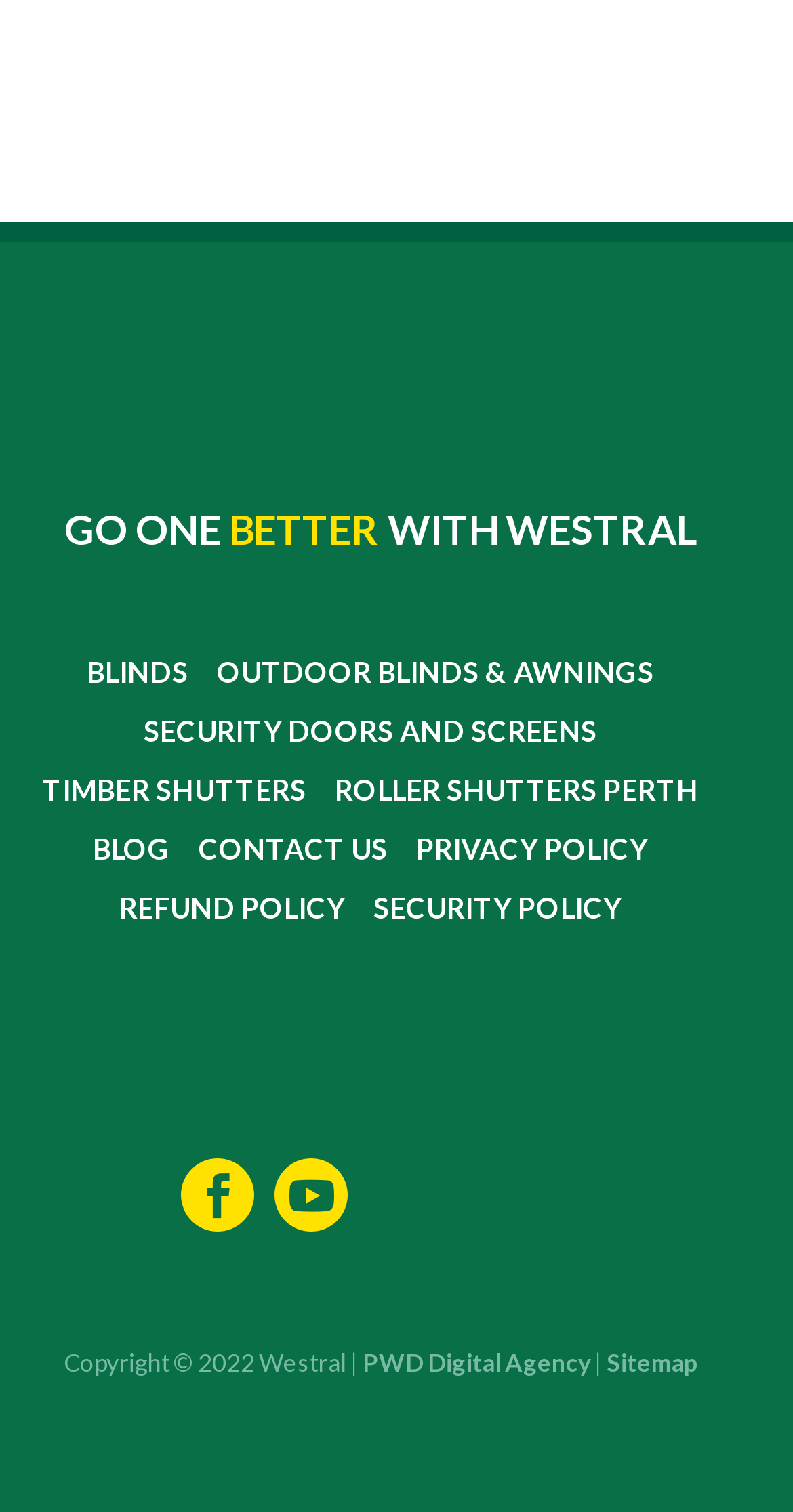Please find the bounding box coordinates of the element that must be clicked to perform the given instruction: "Click on OUTDOOR BLINDS & AWNINGS". The coordinates should be four float numbers from 0 to 1, i.e., [left, top, right, bottom].

[0.274, 0.43, 0.825, 0.46]